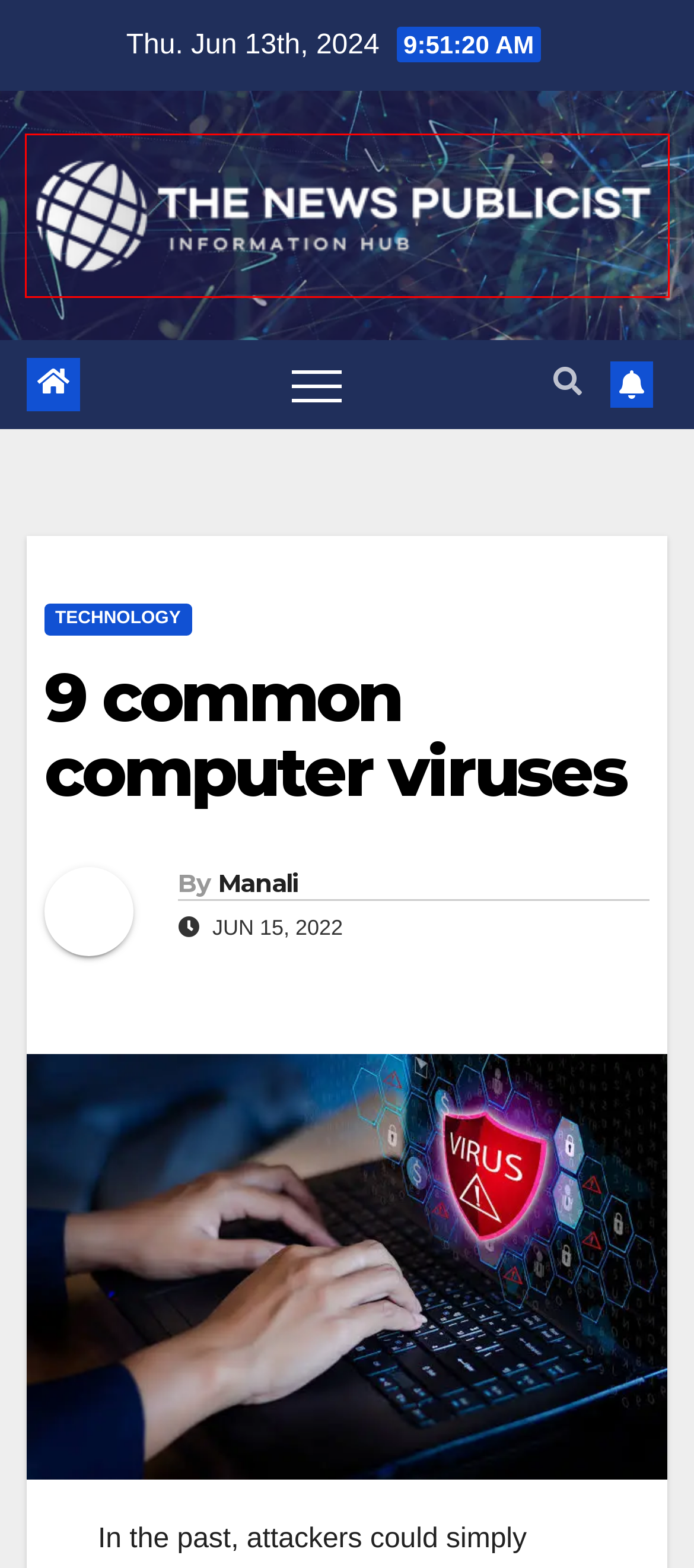A screenshot of a webpage is given, featuring a red bounding box around a UI element. Please choose the webpage description that best aligns with the new webpage after clicking the element in the bounding box. These are the descriptions:
A. Technology Archives - The News Publicist
B. Manali, Author at The News Publicist
C. The News Publicist - Global News Network
D. Construction Archives - The News Publicist
E. May 2024 - The News Publicist
F. Gifts Archives - The News Publicist
G. Swimming Archives - The News Publicist
H. The Quiet Generosity of Ben Roethlisberger  - The News Publicist

C